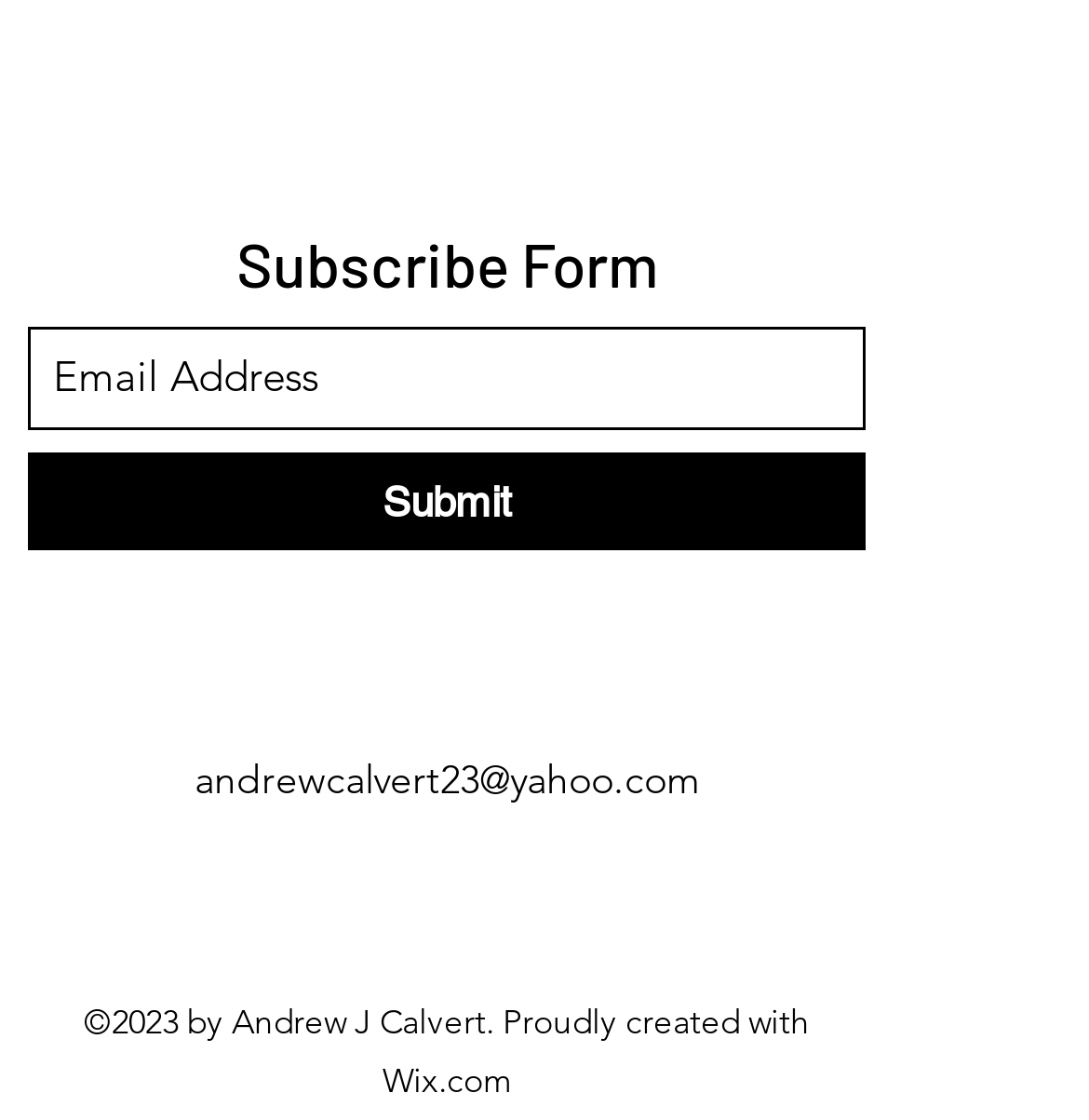Provide a brief response in the form of a single word or phrase:
What is the purpose of the form?

Subscribe